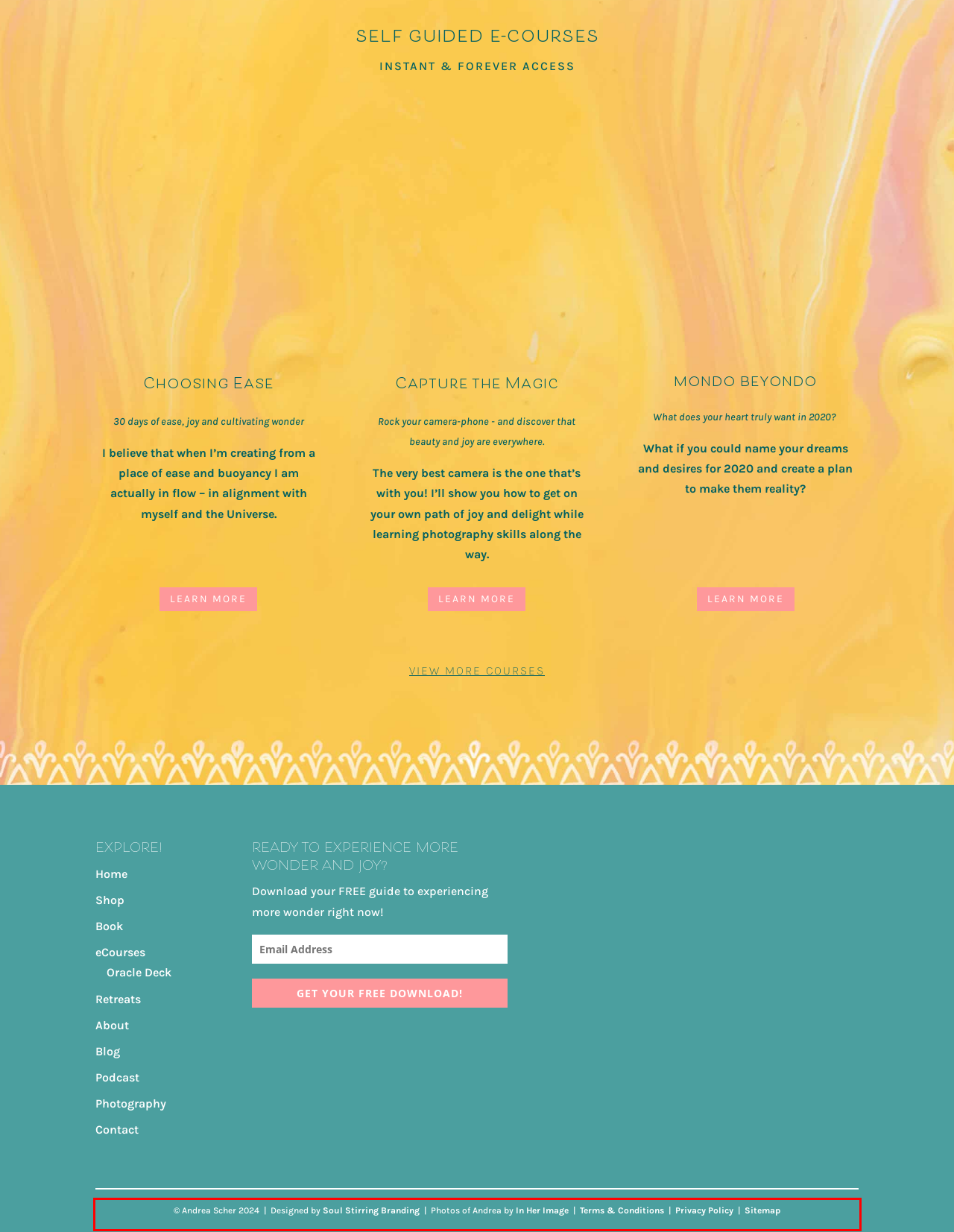You have a screenshot of a webpage with a UI element highlighted by a red bounding box. Use OCR to obtain the text within this highlighted area.

© Andrea Scher 2024 | Designed by Soul Stirring Branding | Photos of Andrea by In Her Image | Terms & Conditions | Privacy Policy | Sitemap